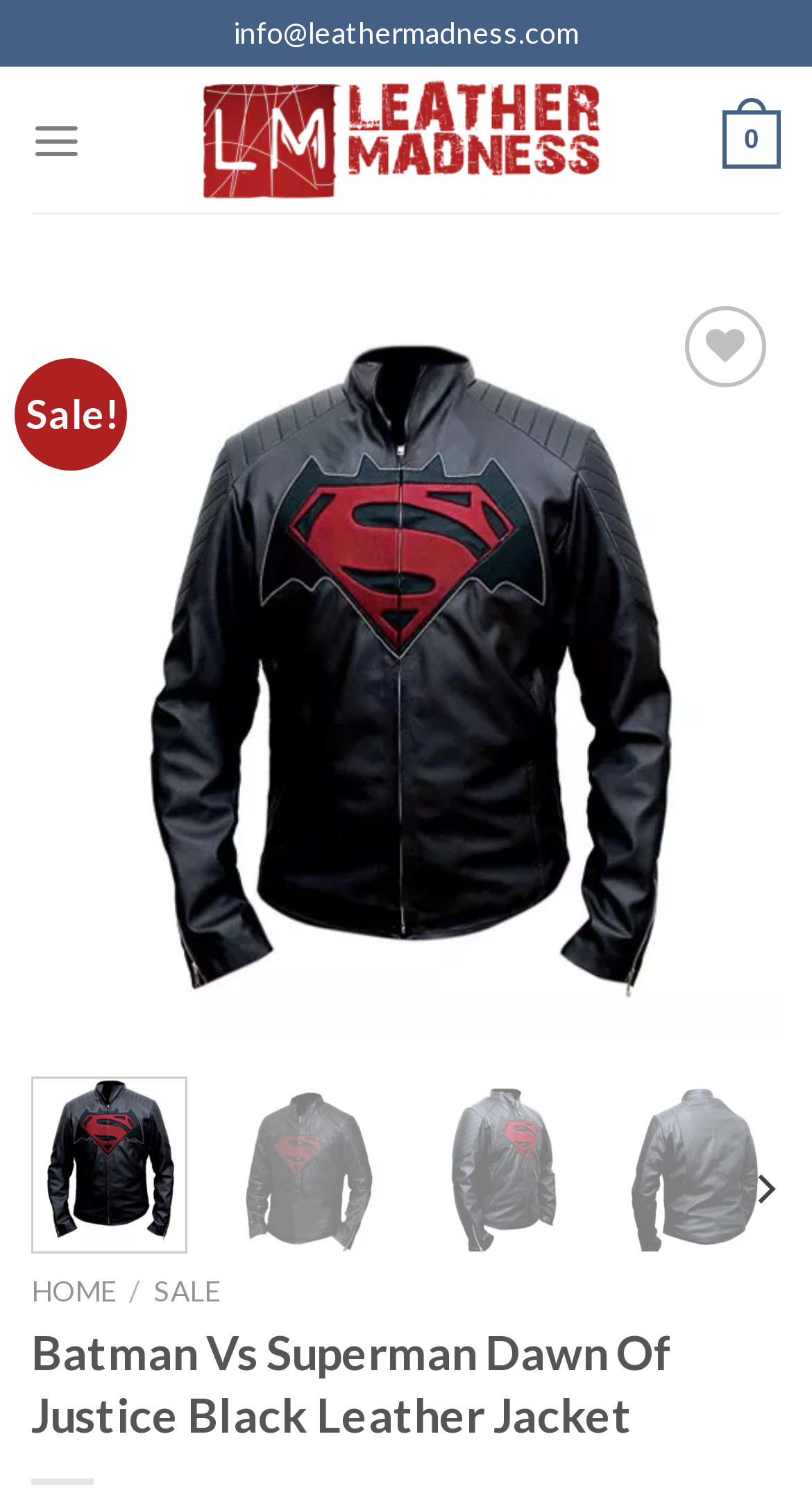Using the description: "parent_node: Sale!", identify the bounding box of the corresponding UI element in the screenshot.

[0.013, 0.714, 0.987, 0.831]